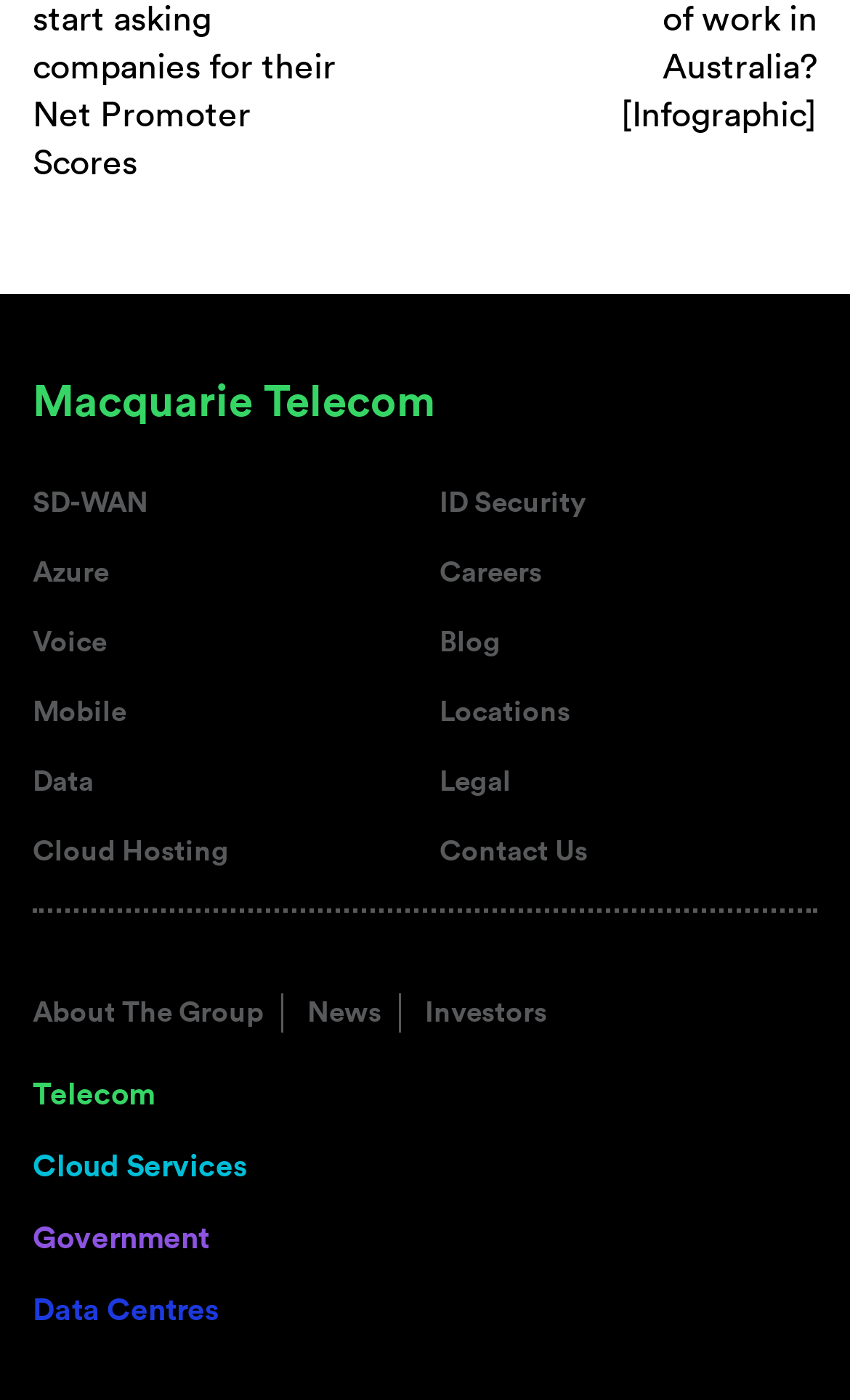Determine the bounding box for the UI element described here: "About The Group".

[0.038, 0.709, 0.333, 0.737]